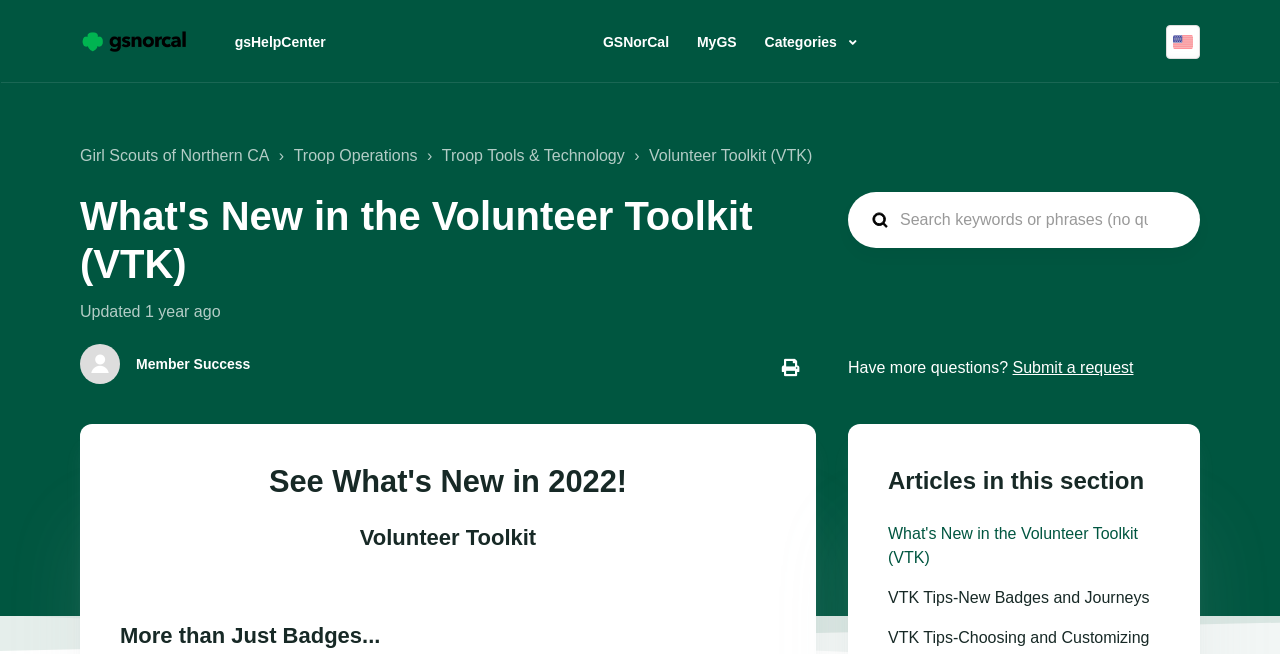Please find the bounding box coordinates of the element that you should click to achieve the following instruction: "Select a language". The coordinates should be presented as four float numbers between 0 and 1: [left, top, right, bottom].

[0.911, 0.038, 0.938, 0.09]